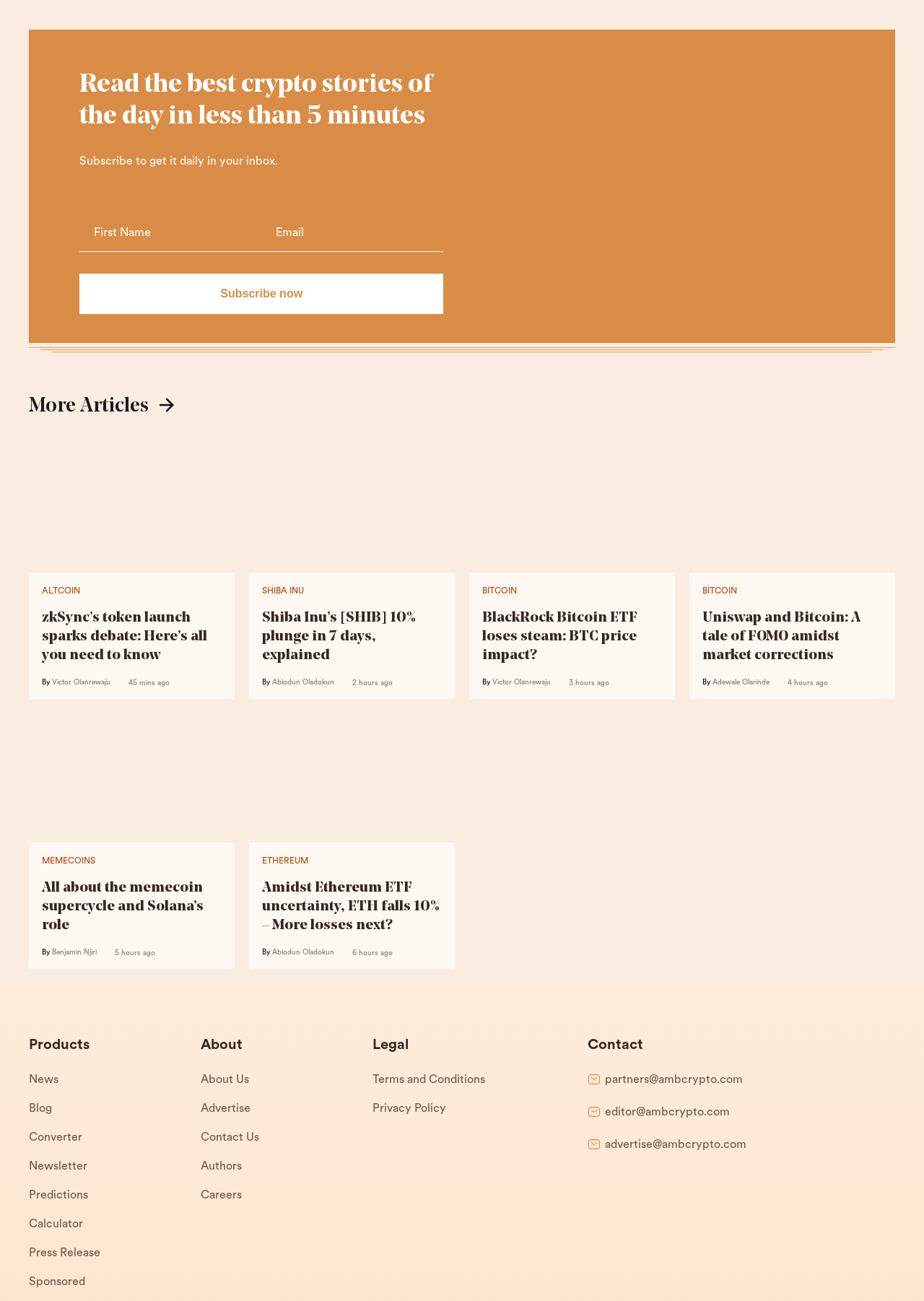Give a short answer using one word or phrase for the question:
What is the section 'More Articles' for?

To display additional articles